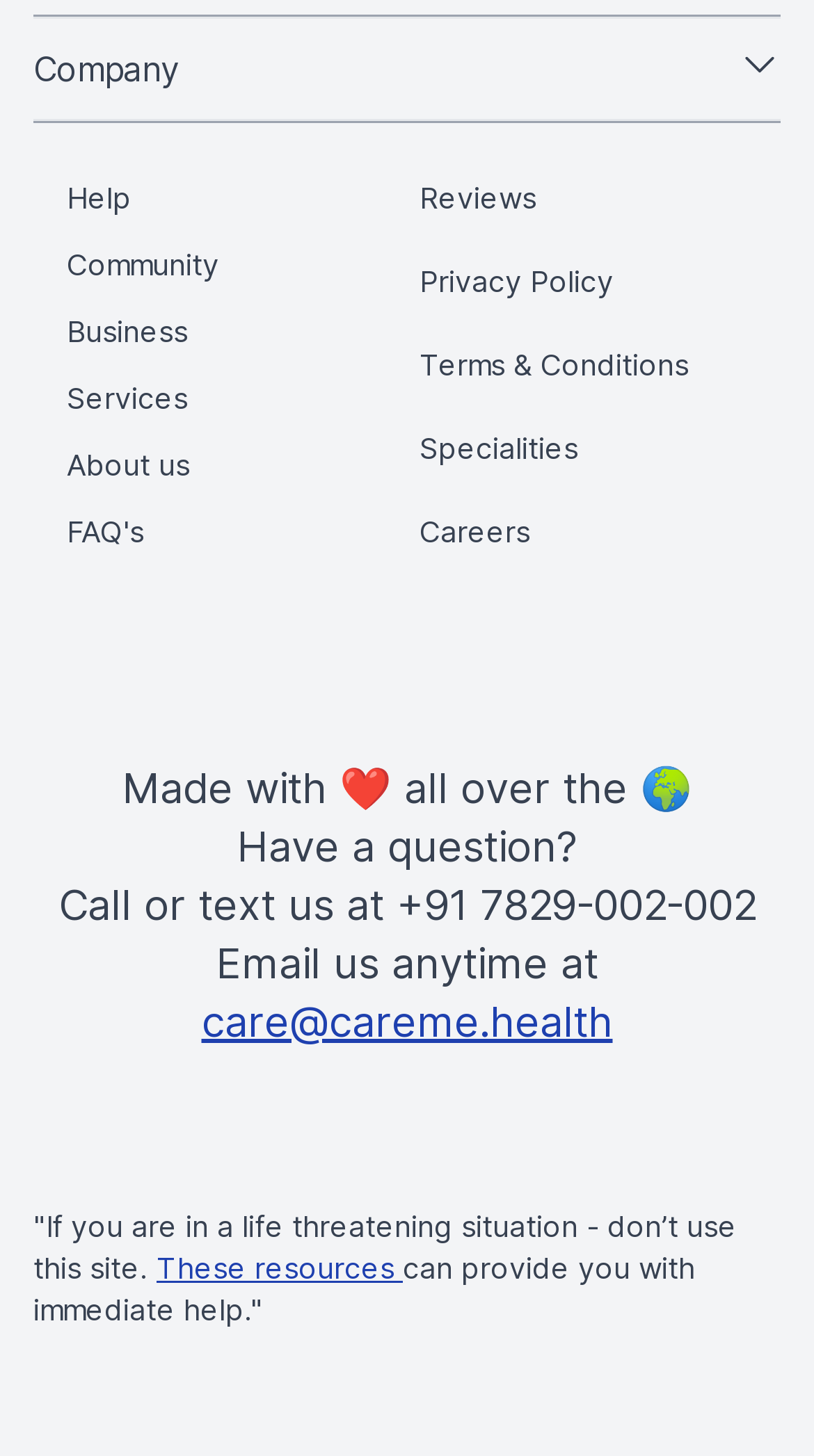What is the warning message at the bottom of the page?
Examine the image and give a concise answer in one word or a short phrase.

Don't use this site in a life-threatening situation